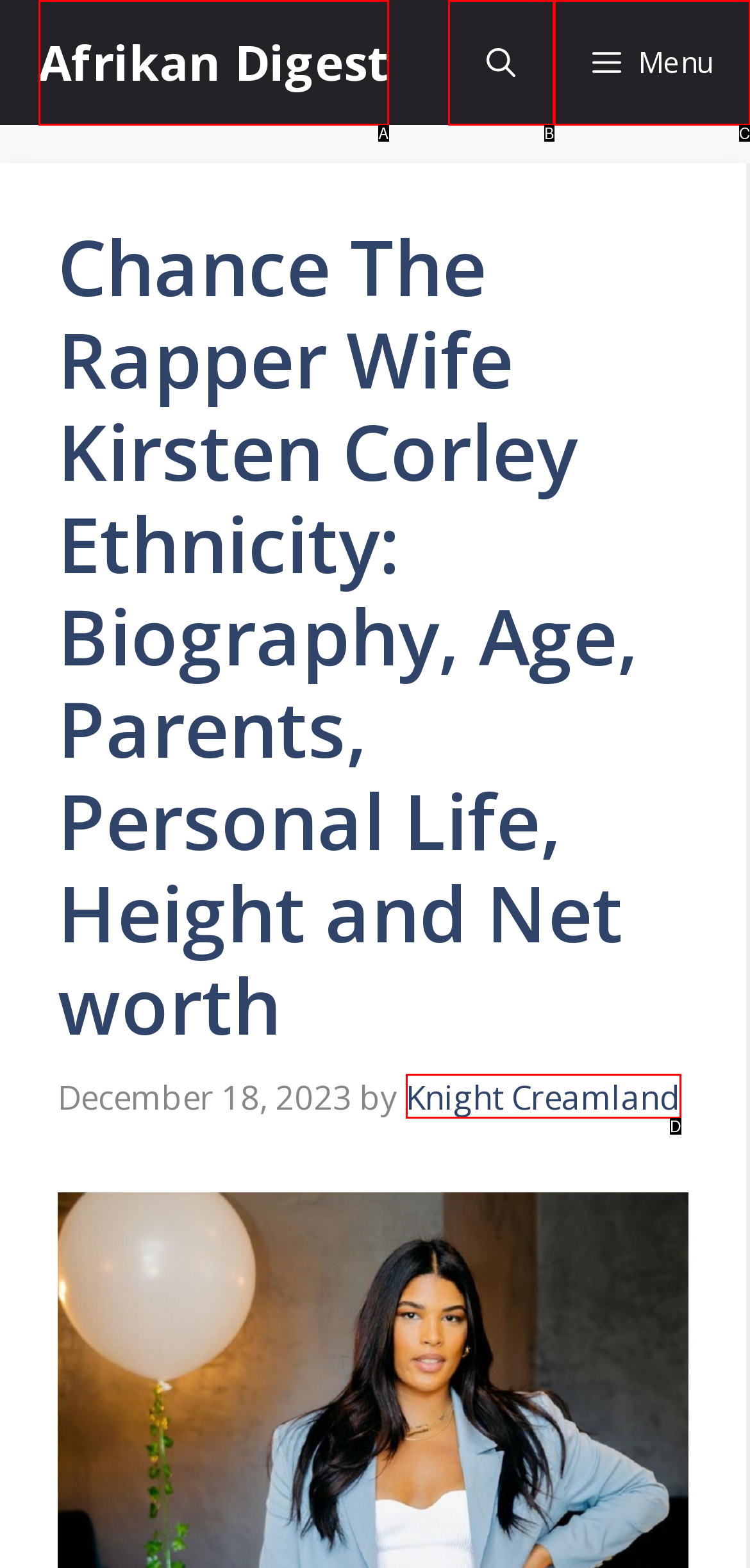Which lettered UI element aligns with this description: Menu
Provide your answer using the letter from the available choices.

C